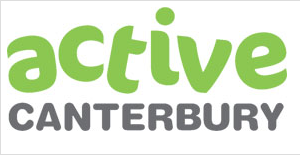Offer a detailed explanation of the image and its components.

The image features the logo of "Active Canterbury," prominently showcasing the word "active" in bright green and "CANTERBURY" in a darker gray. This logo reflects a modern and dynamic design, symbolizing engagement in physical activity and promoting an active lifestyle within the Canterbury region. The use of vibrant colors is intended to evoke a sense of energy and motivation, aligning with the organization’s mission to inspire community involvement in fitness and wellness initiatives.